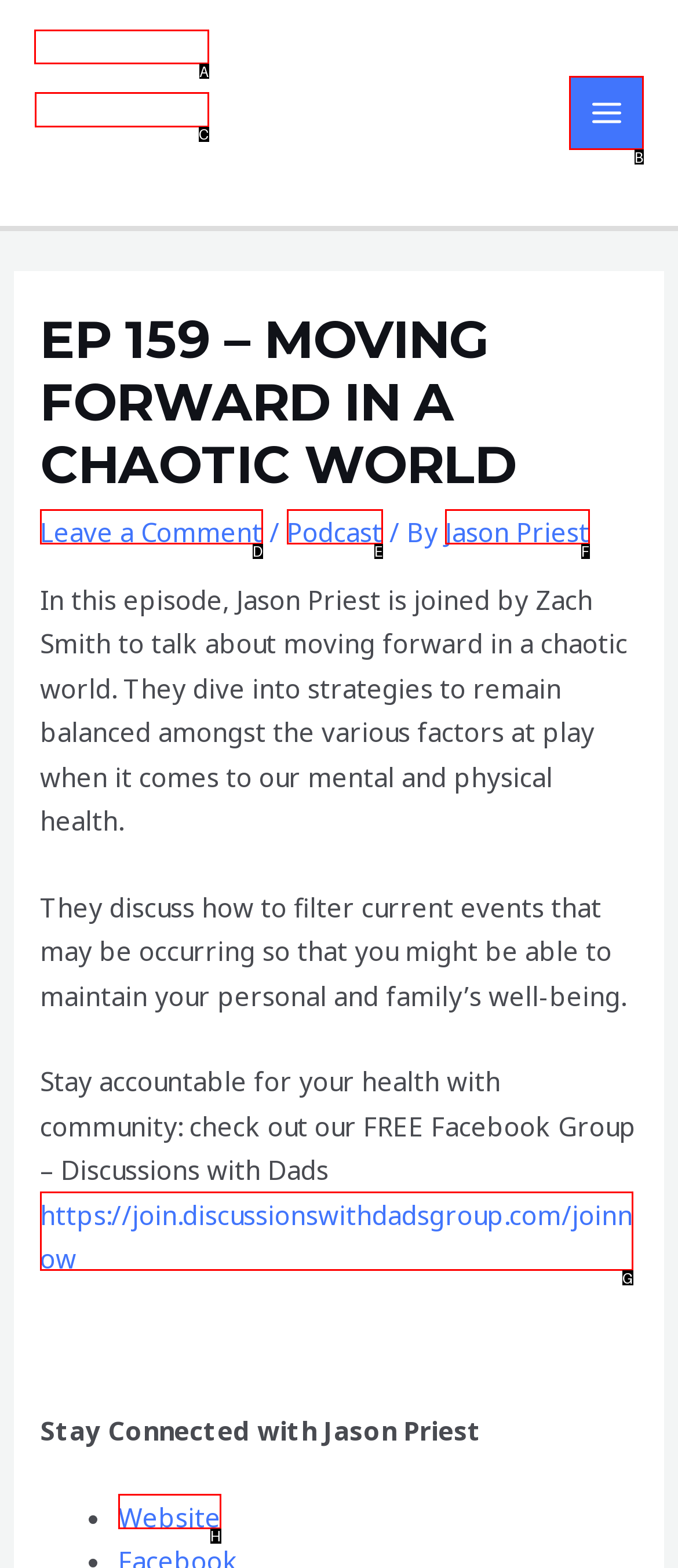Identify the HTML element to click to execute this task: Visit The Fatherhood Experience website Respond with the letter corresponding to the proper option.

A